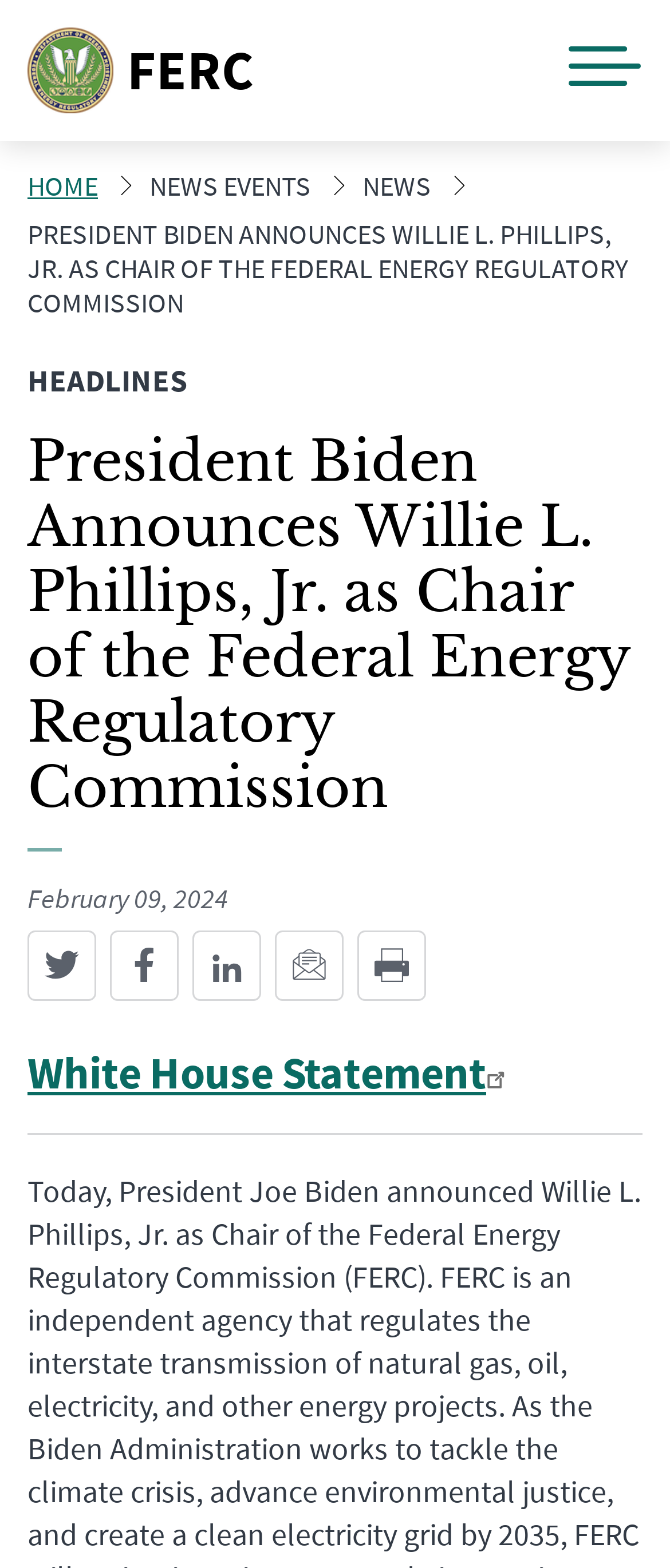Provide an in-depth caption for the contents of the webpage.

The webpage appears to be an official announcement from the Federal Energy Regulatory Commission (FERC) regarding President Joe Biden's appointment of Willie L. Phillips, Jr. as the Chair of FERC. 

At the top left corner, there is a FERC logo, accompanied by a mobile menu button at the top right corner. Below the logo, there is a header section with links to "HOME", "NEWS EVENTS", and other sections. 

The main content of the page is divided into two sections. The first section has a heading that reads "President Biden Announces Willie L. Phillips, Jr. as Chair of the Federal Energy Regulatory Commission" and is followed by a horizontal separator line. Below the separator, there is a date "February 09, 2024" and a series of social media sharing links, including Twitter, Facebook, LinkedIn, and email, each accompanied by a small icon. 

The second section is a White House statement, marked as an external link, with a heading that indicates it is a link to an external website. The statement is likely a press release or announcement from the White House regarding the appointment.